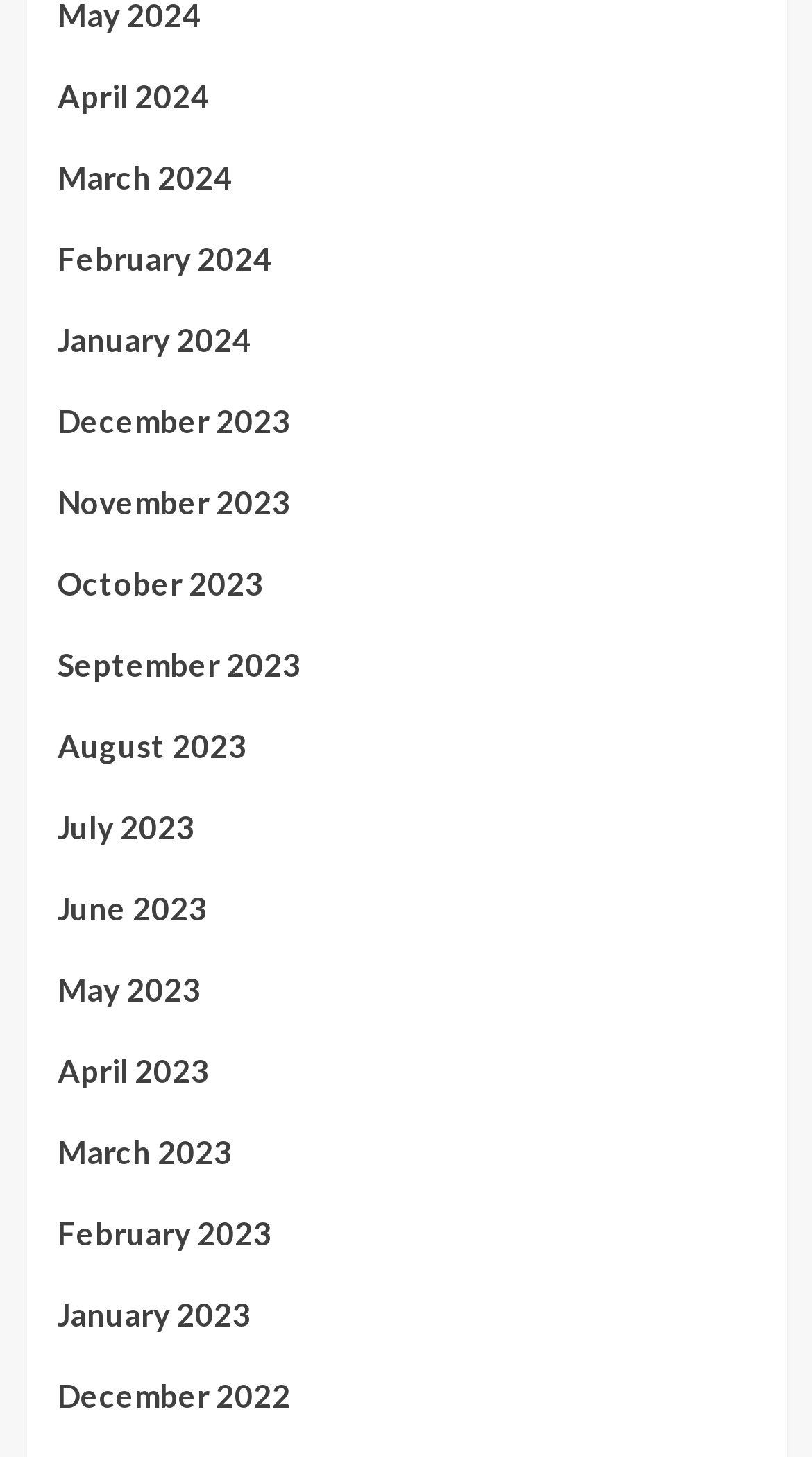How many links are there in the top half of the page?
Could you answer the question with a detailed and thorough explanation?

I analyzed the bounding box coordinates of the link elements and found that the top half of the page contains 12 links, from April 2024 to June 2023.